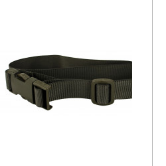Please answer the following question using a single word or phrase: 
What is the purpose of the quick-release mechanism?

Fast and easy adjustments